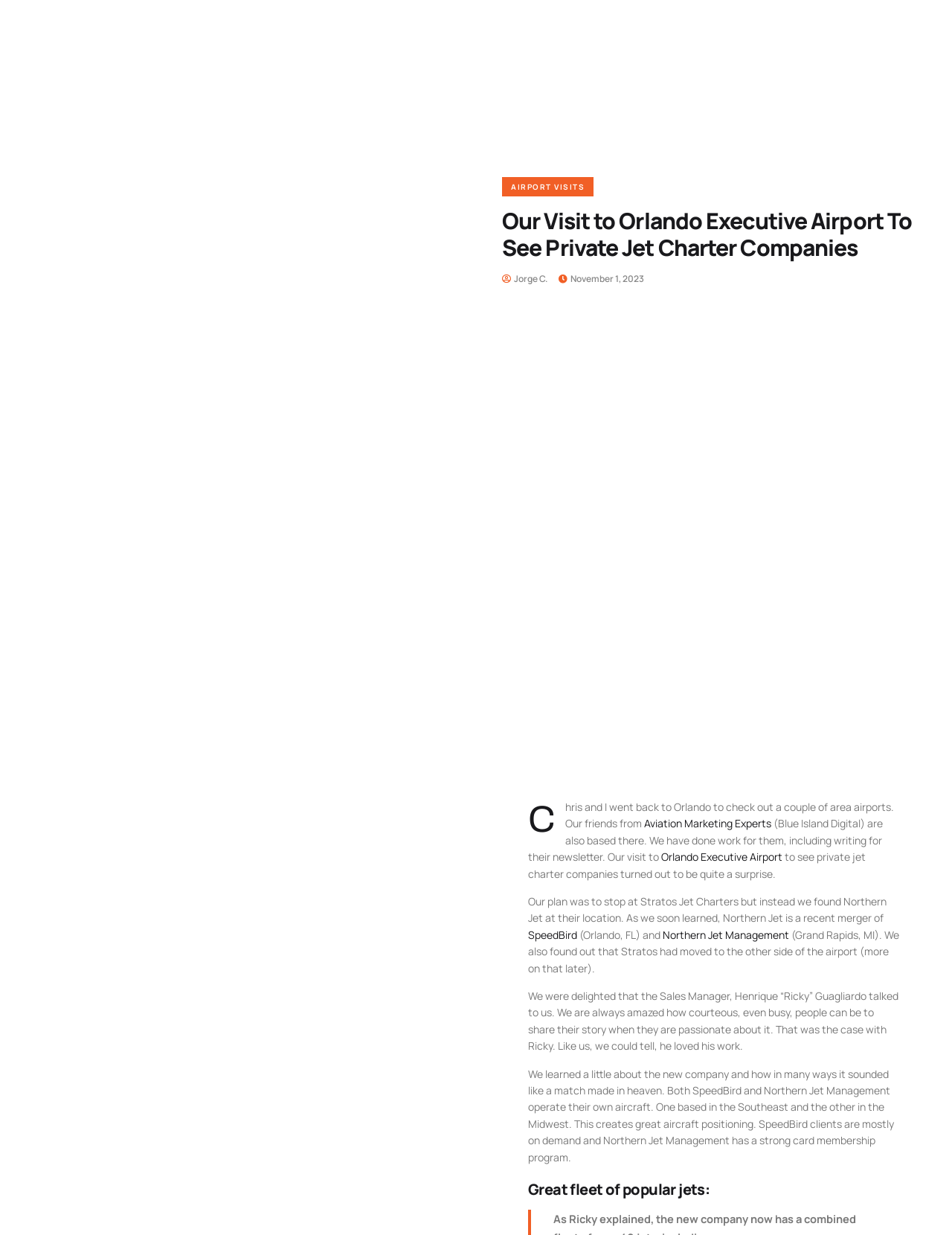Please find the bounding box coordinates of the clickable region needed to complete the following instruction: "Click on the link to read about the visit to Orlando Executive Airport". The bounding box coordinates must consist of four float numbers between 0 and 1, i.e., [left, top, right, bottom].

[0.527, 0.027, 0.973, 0.038]